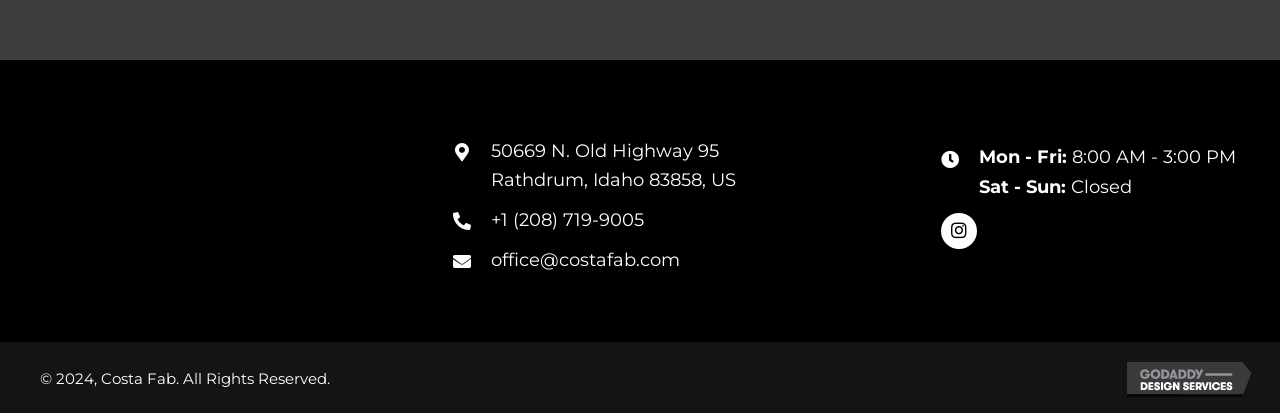Return the bounding box coordinates of the UI element that corresponds to this description: "+1 (208) 719-9005". The coordinates must be given as four float numbers in the range of 0 and 1, [left, top, right, bottom].

[0.384, 0.506, 0.503, 0.559]